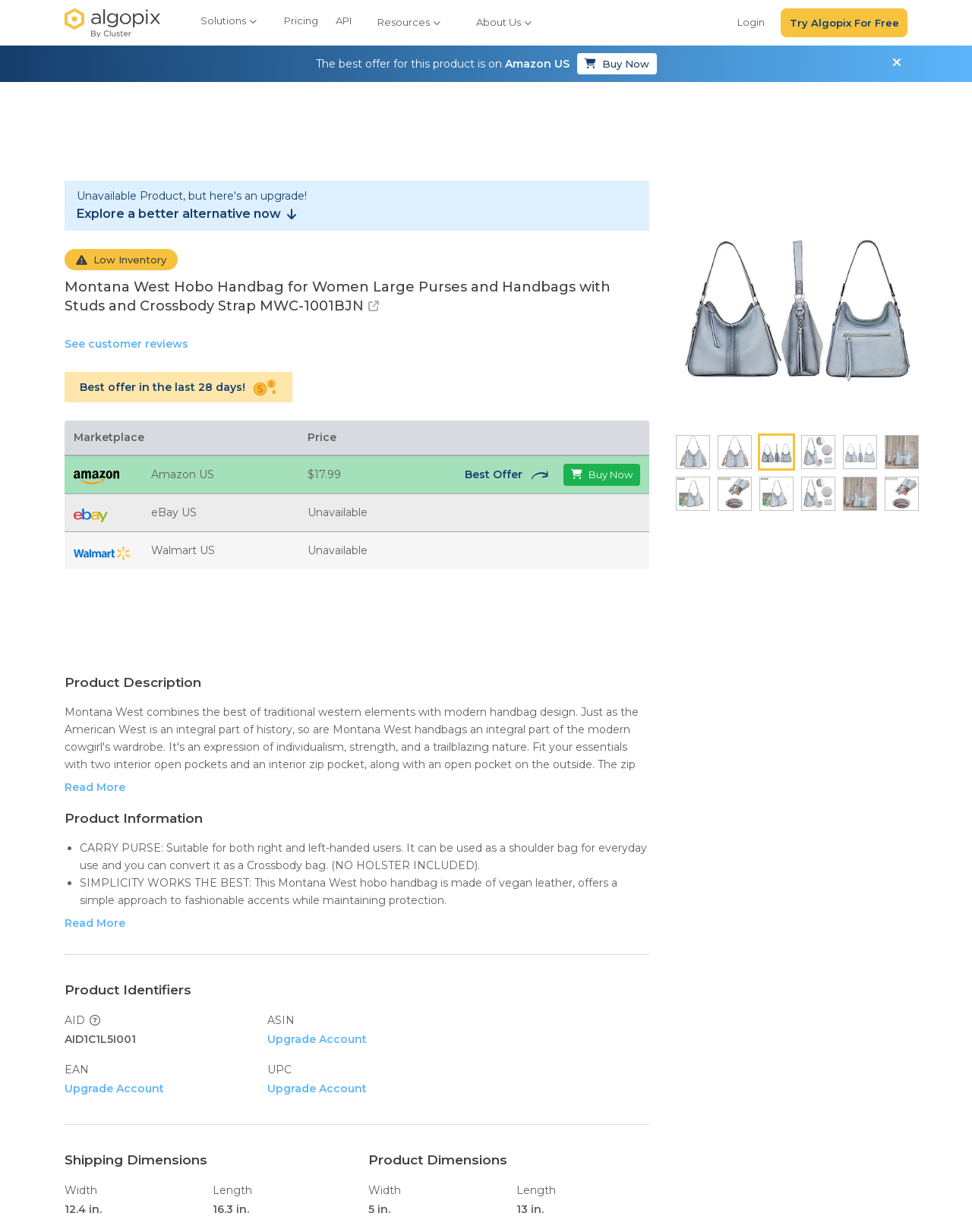Please specify the bounding box coordinates of the clickable section necessary to execute the following command: "Visit the doctor's Facebook page".

None